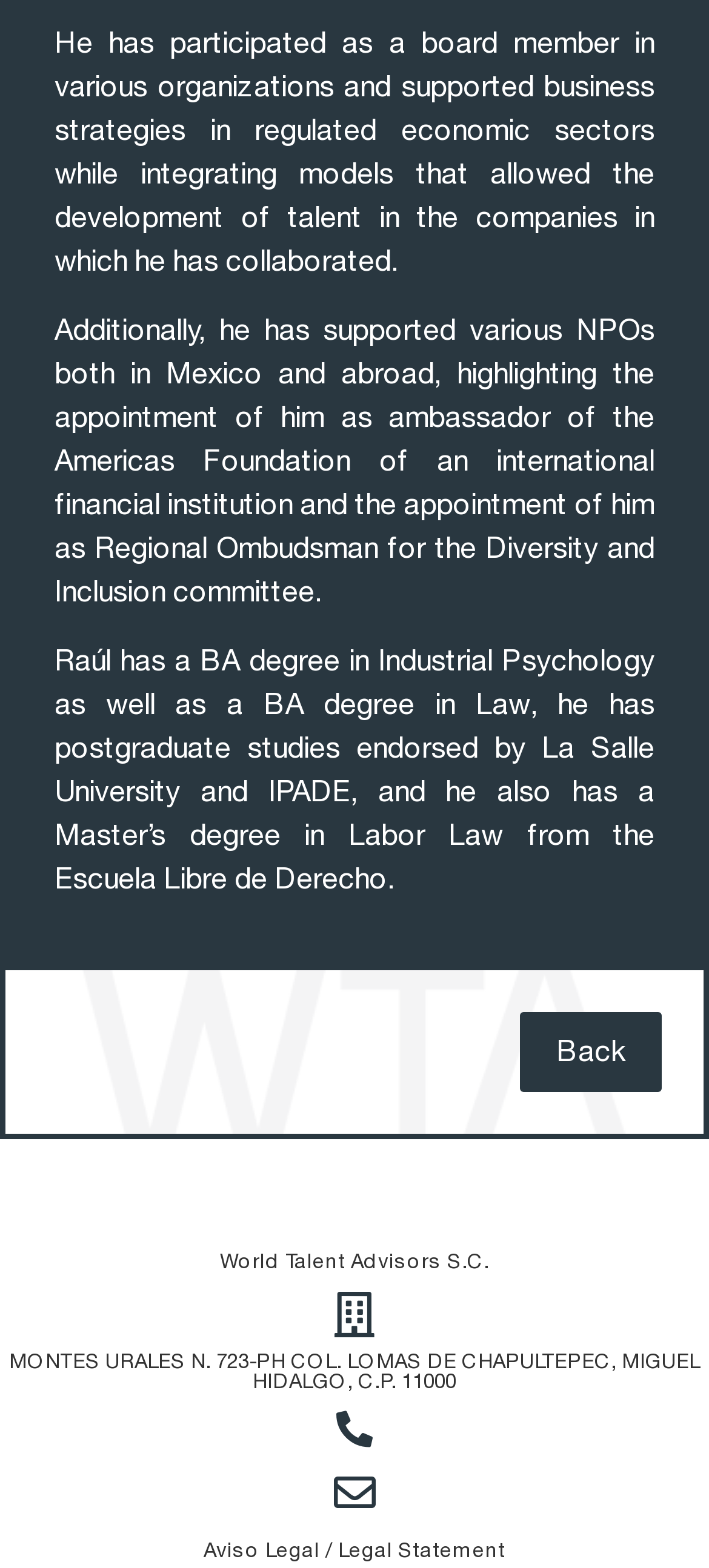Provide the bounding box coordinates for the specified HTML element described in this description: "World Talent Advisors S.C.". The coordinates should be four float numbers ranging from 0 to 1, in the format [left, top, right, bottom].

[0.31, 0.798, 0.69, 0.811]